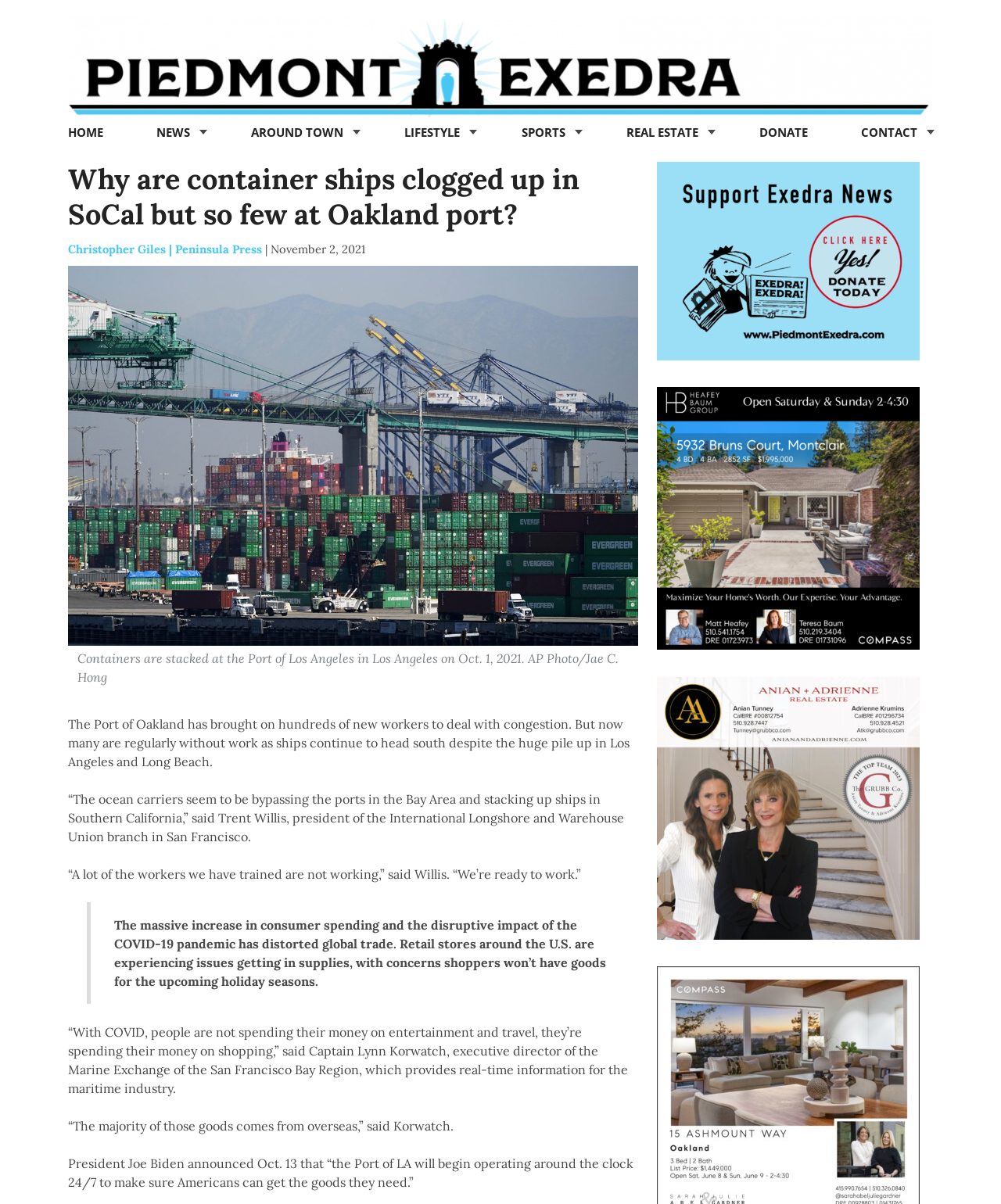Identify the bounding box coordinates for the UI element described as follows: "Christopher Giles | Peninsula Press". Ensure the coordinates are four float numbers between 0 and 1, formatted as [left, top, right, bottom].

[0.068, 0.2, 0.262, 0.213]